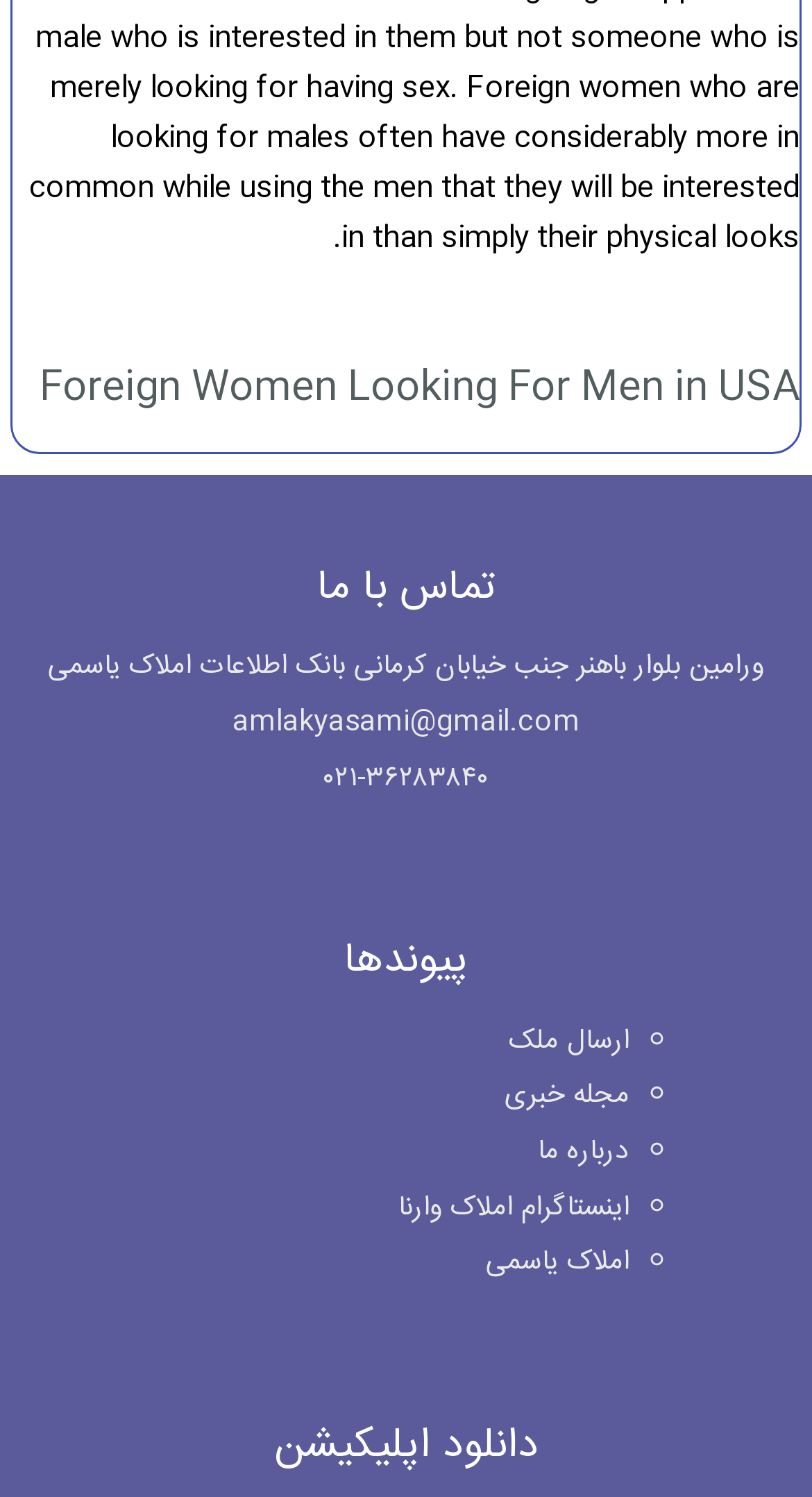What is the address provided?
Based on the screenshot, provide a one-word or short-phrase response.

ورامین بلوار باهنر جنب خیابان کرمانی بانک اطلاعات املاک یاسمی